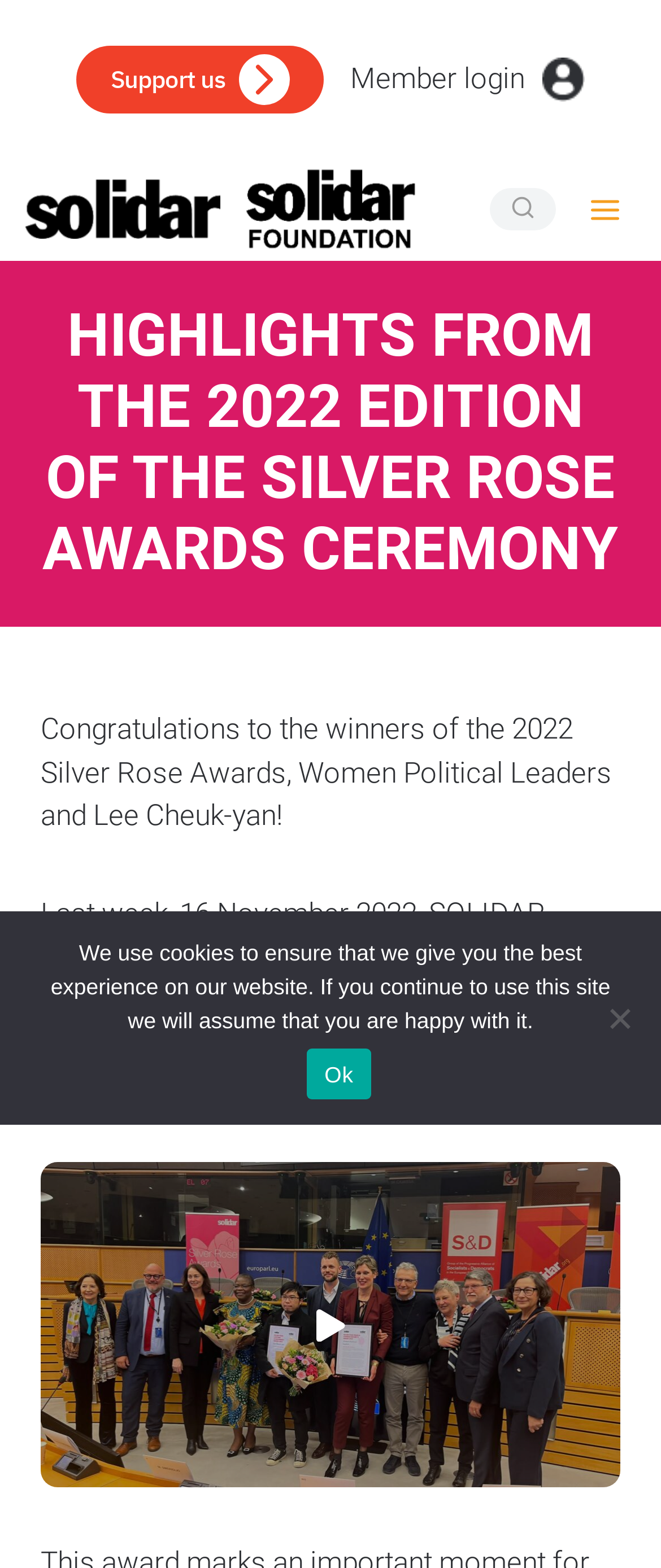Please give a one-word or short phrase response to the following question: 
How many links are in the top navigation bar?

3